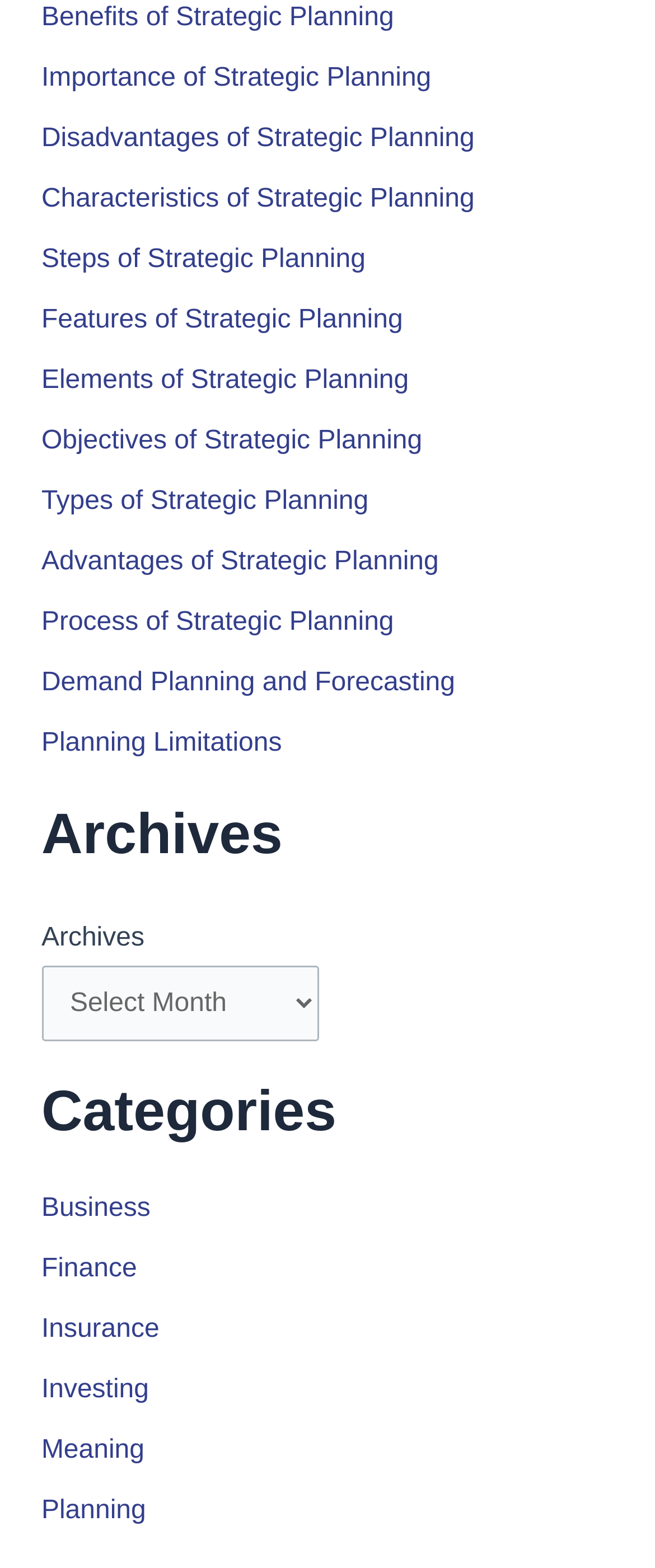Based on the visual content of the image, answer the question thoroughly: What is the first link on the webpage?

The first link on the webpage is 'Benefits of Strategic Planning' which is located at the top left corner of the webpage with a bounding box of [0.063, 0.002, 0.601, 0.02].